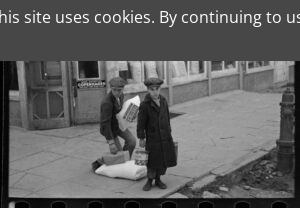Please answer the following question using a single word or phrase: 
What is likely to be in the bags carried by the boys?

Essentials